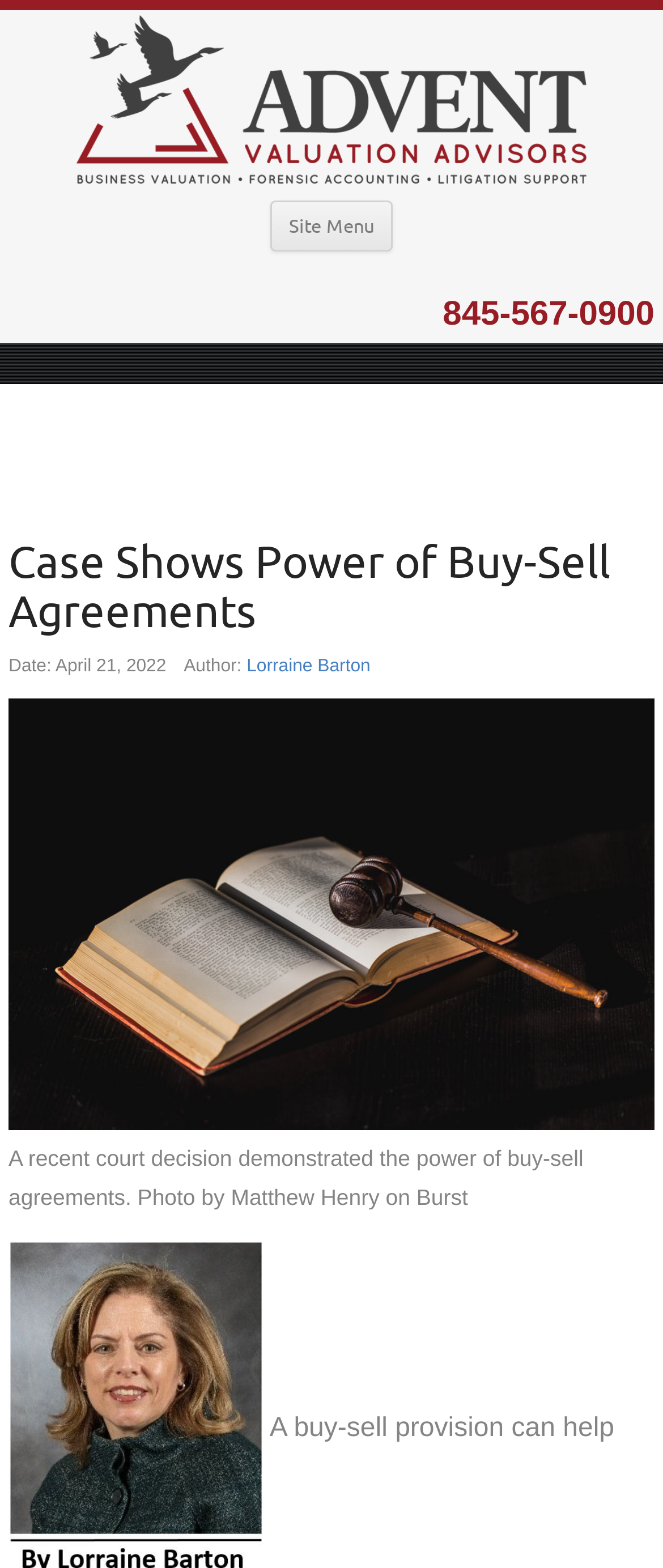What is the source of the image?
Answer the question in a detailed and comprehensive manner.

I found the source of the image by looking at the figure caption element with the text 'Photo by Matthew Henry on Burst' which suggests that the image is from Burst and was taken by Matthew Henry.